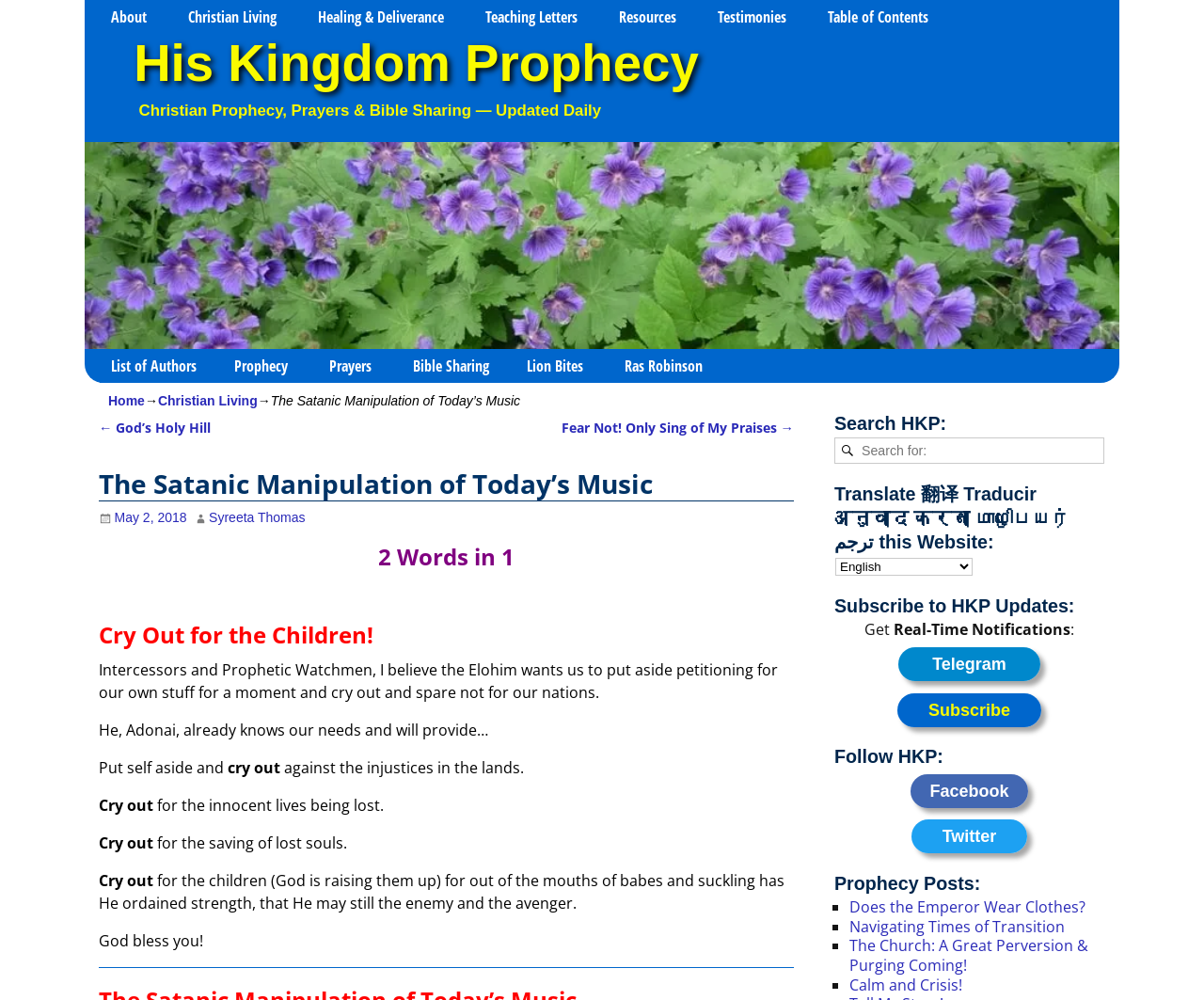Please extract the title of the webpage.

His Kingdom Prophecy